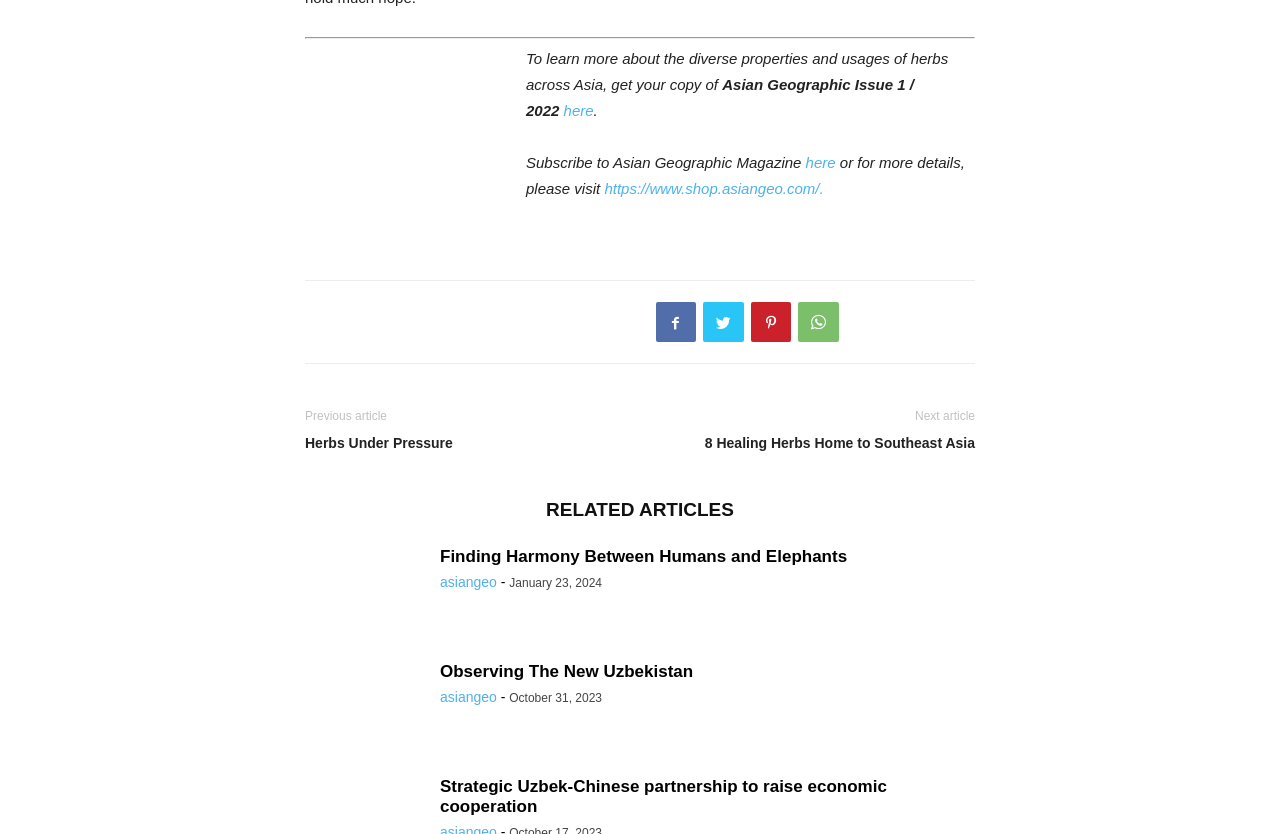Identify the bounding box of the HTML element described here: "Herbs Under Pressure". Provide the coordinates as four float numbers between 0 and 1: [left, top, right, bottom].

[0.238, 0.521, 0.492, 0.543]